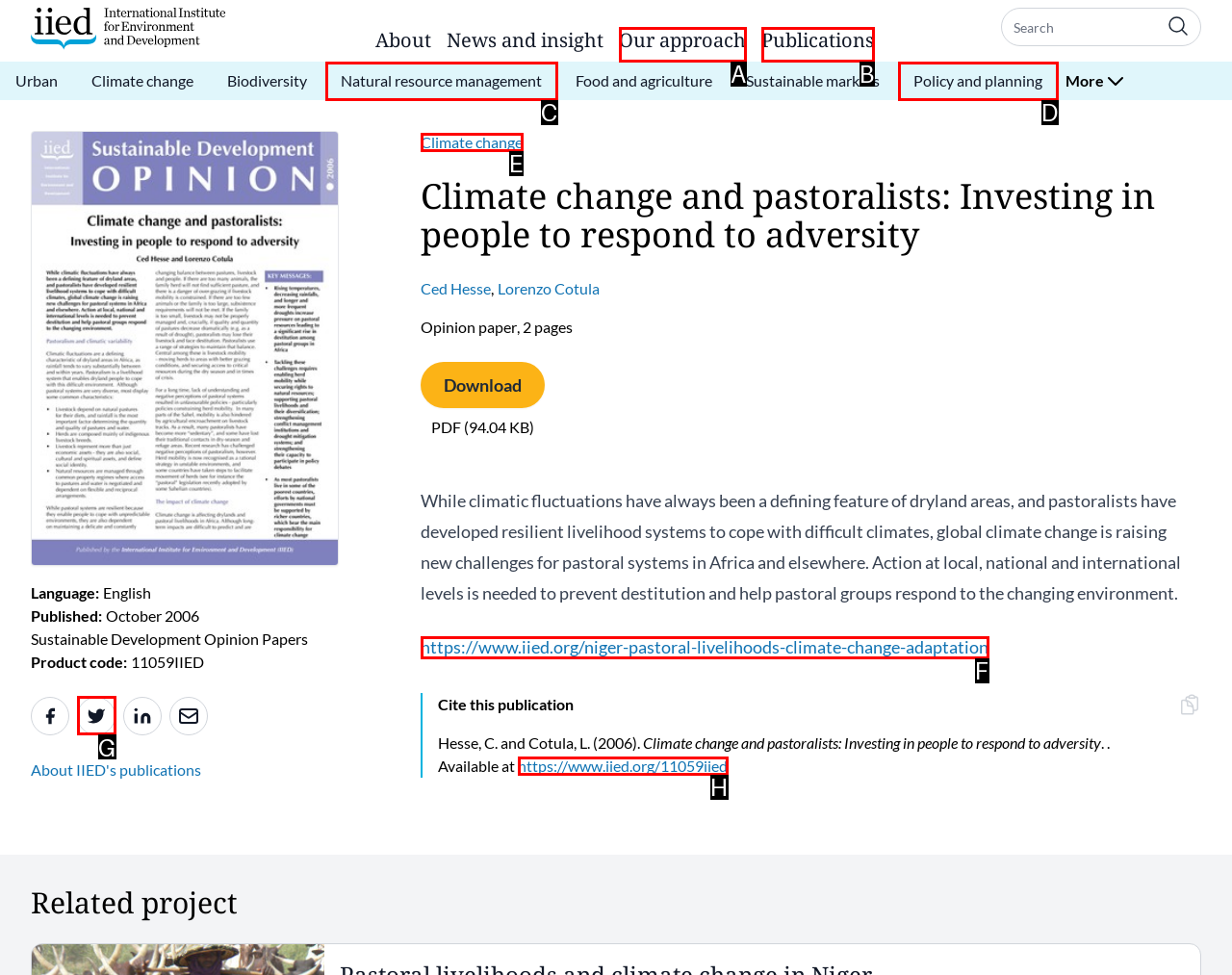Refer to the description: Natural resource management and choose the option that best fits. Provide the letter of that option directly from the options.

C